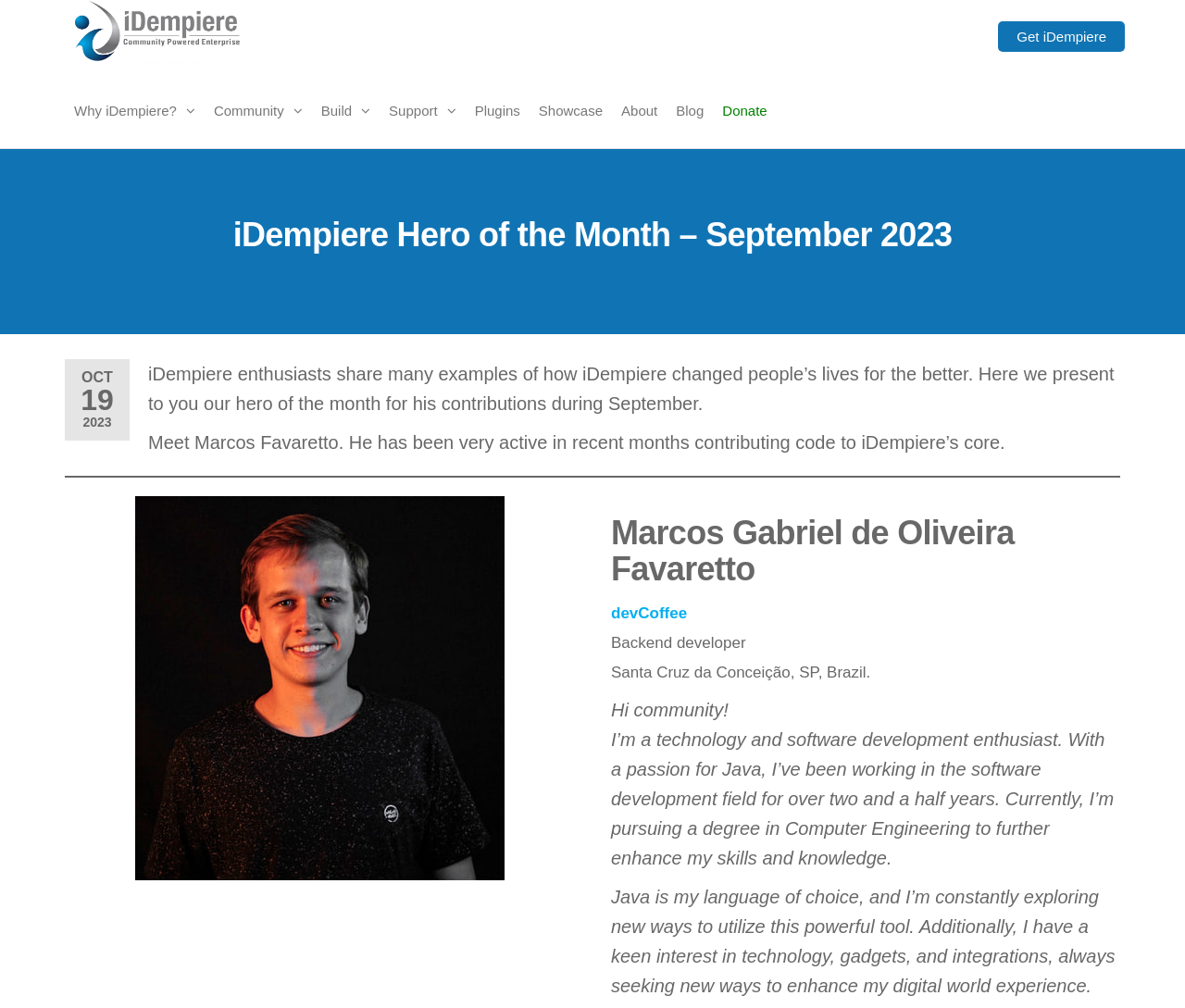Kindly determine the bounding box coordinates for the area that needs to be clicked to execute this instruction: "Visit 'Why iDempiere?' page".

[0.055, 0.073, 0.173, 0.147]